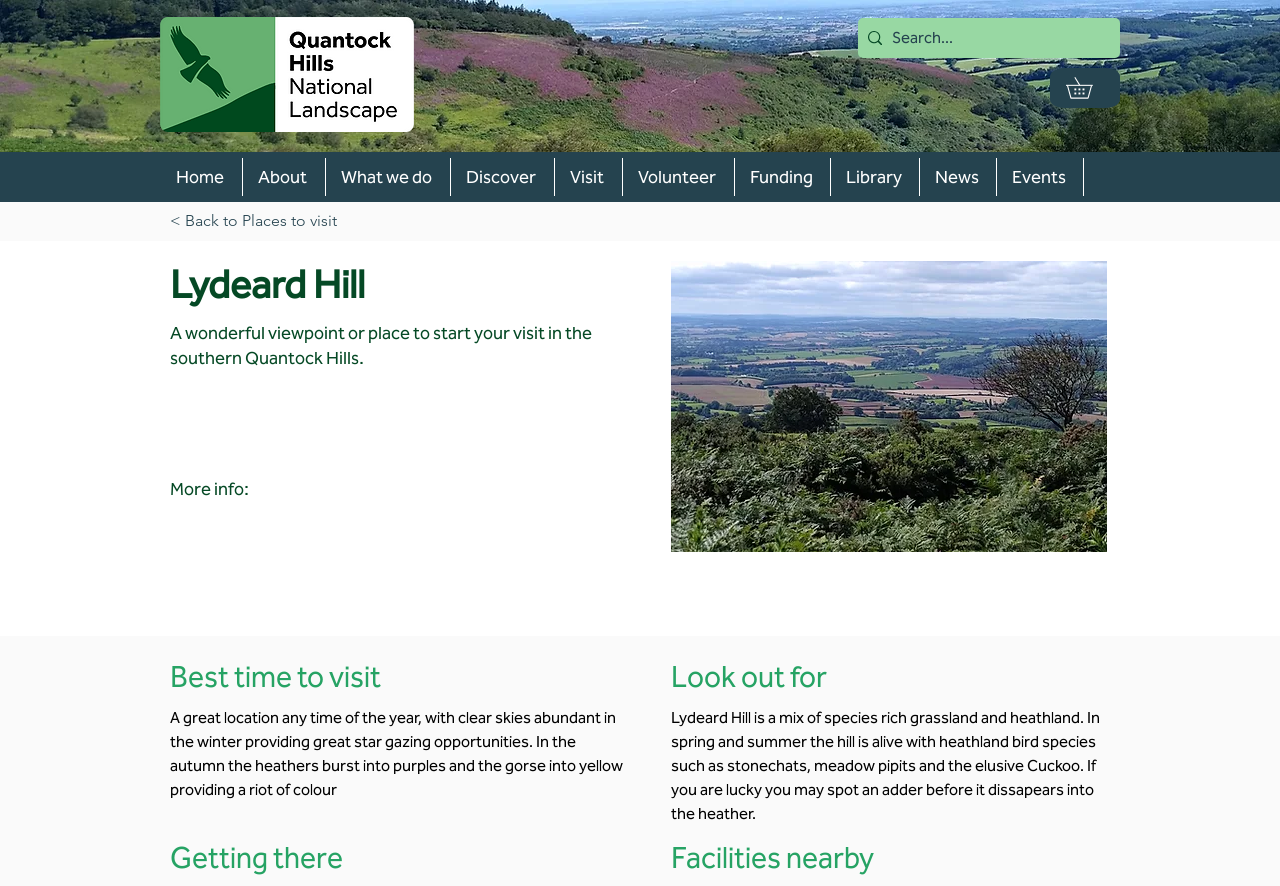Please give a one-word or short phrase response to the following question: 
What is the name of the national landscape?

Quantock Hills National Landscape